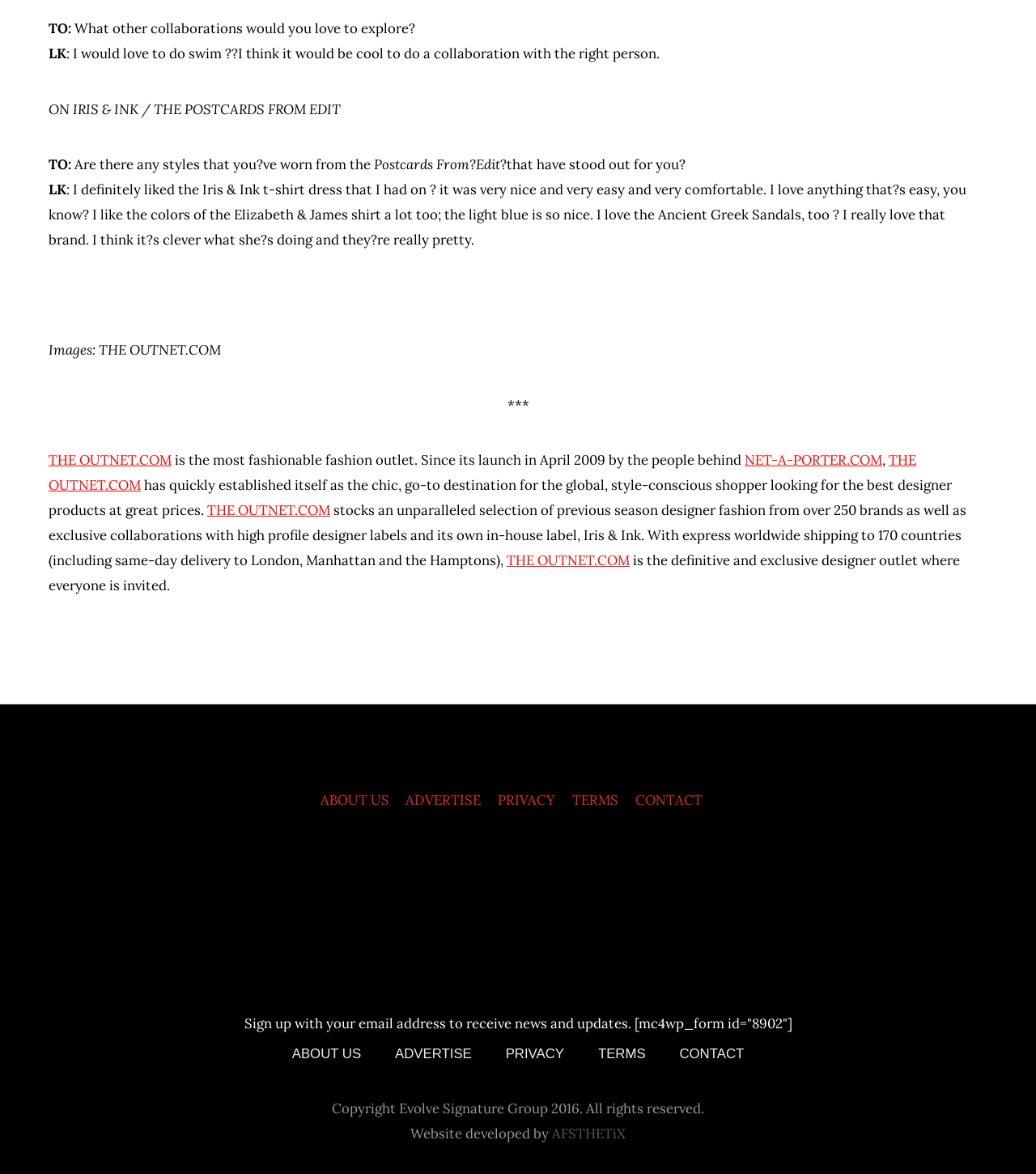Determine the bounding box coordinates of the region that needs to be clicked to achieve the task: "Click on 'Sign up with your email address to receive news and updates'".

[0.236, 0.864, 0.764, 0.88]